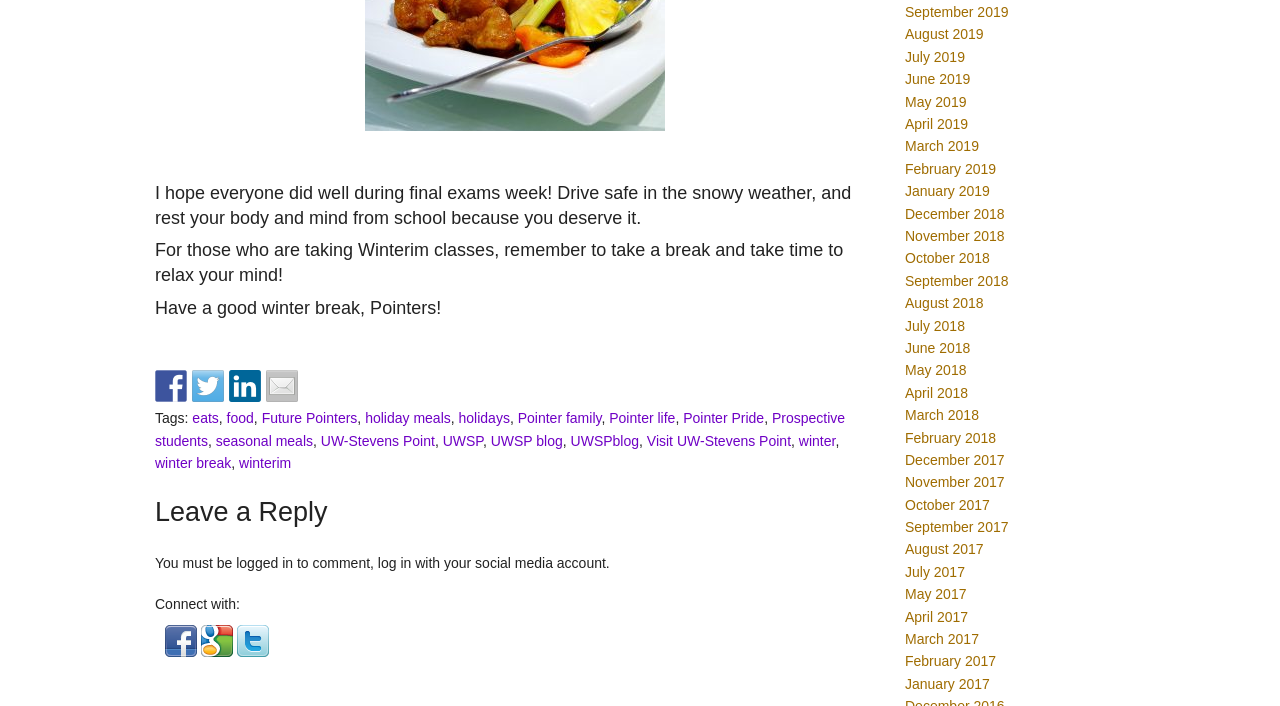Show me the bounding box coordinates of the clickable region to achieve the task as per the instruction: "Leave a reply".

[0.121, 0.7, 0.684, 0.754]